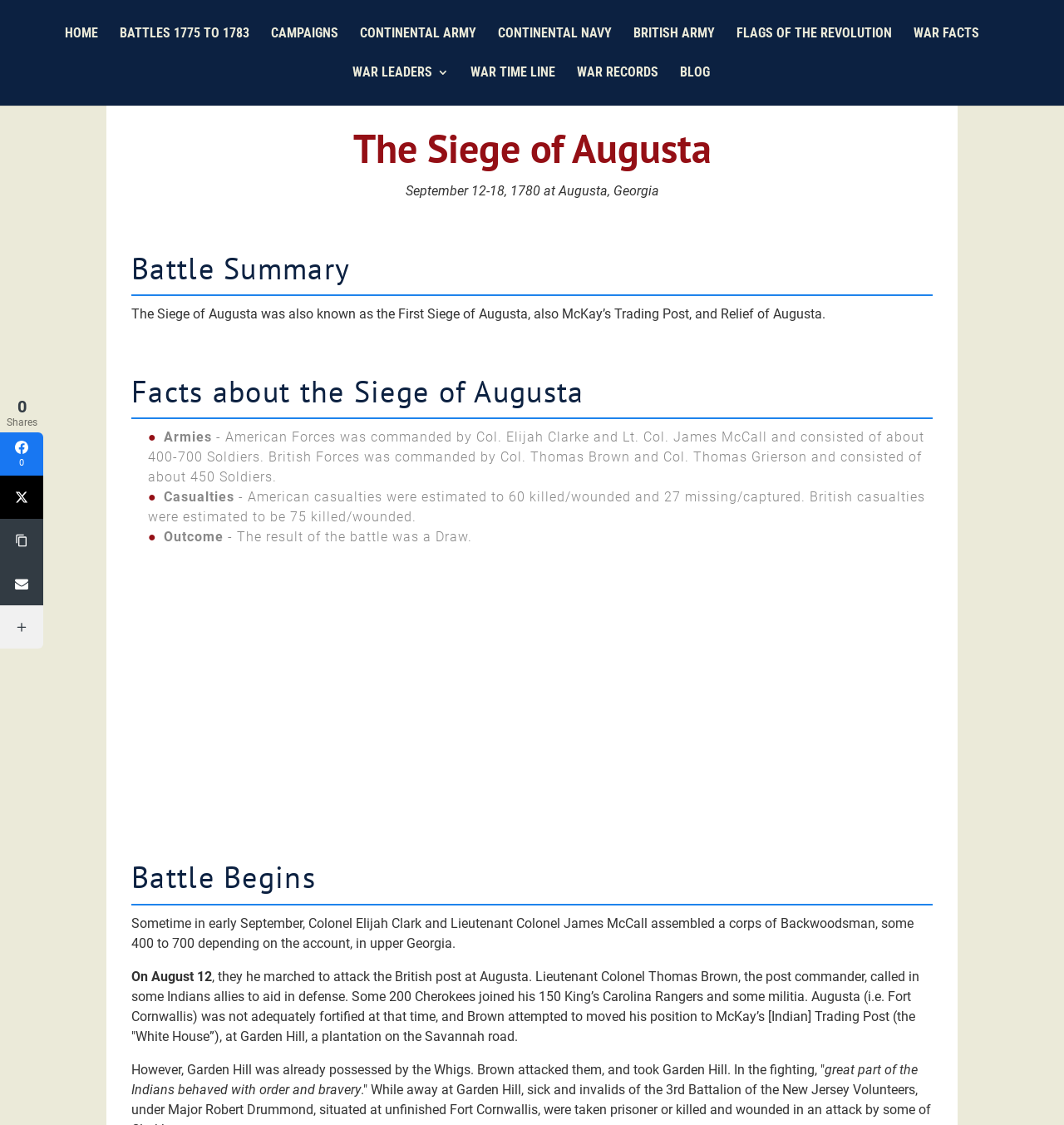Determine the bounding box for the UI element that matches this description: "War Time Line".

[0.442, 0.059, 0.522, 0.094]